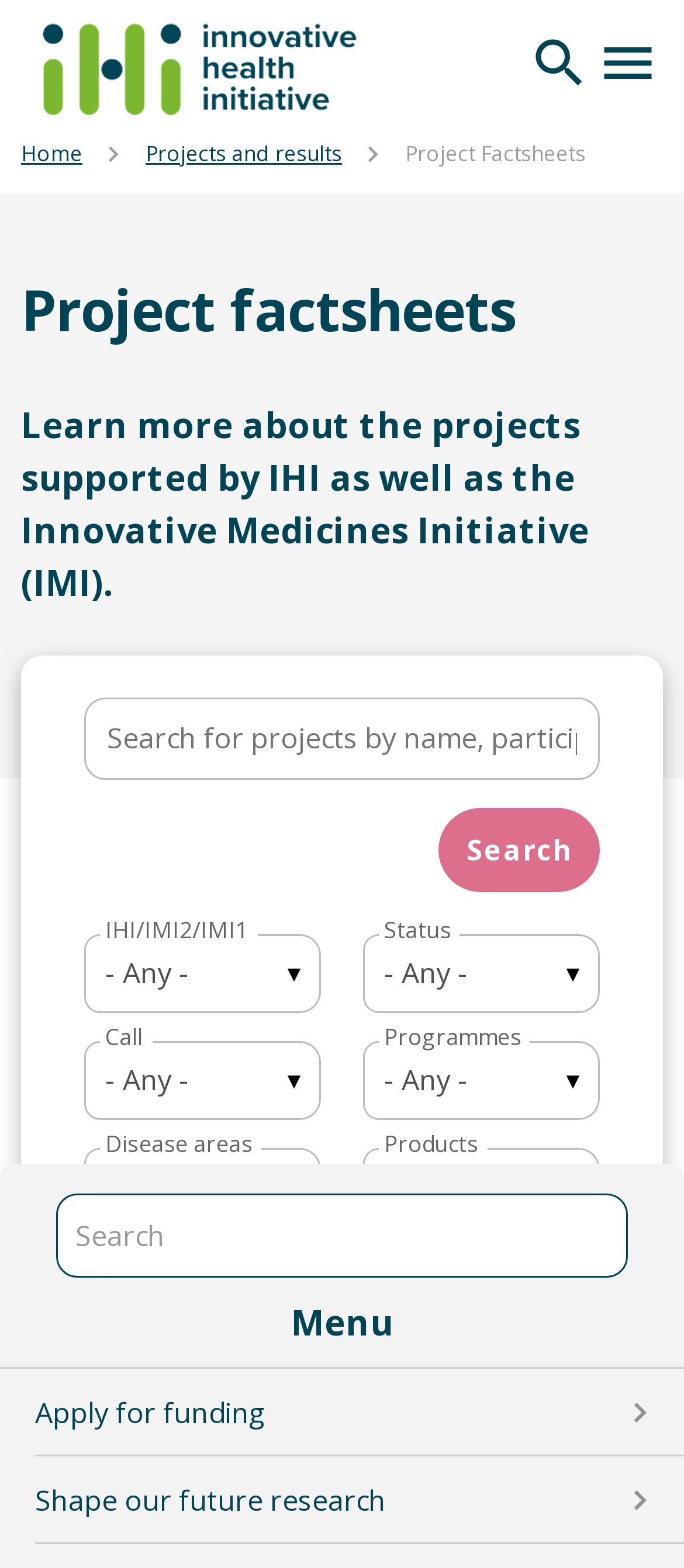Determine the bounding box coordinates for the UI element with the following description: "Home". The coordinates should be four float numbers between 0 and 1, represented as [left, top, right, bottom].

[0.031, 0.088, 0.121, 0.108]